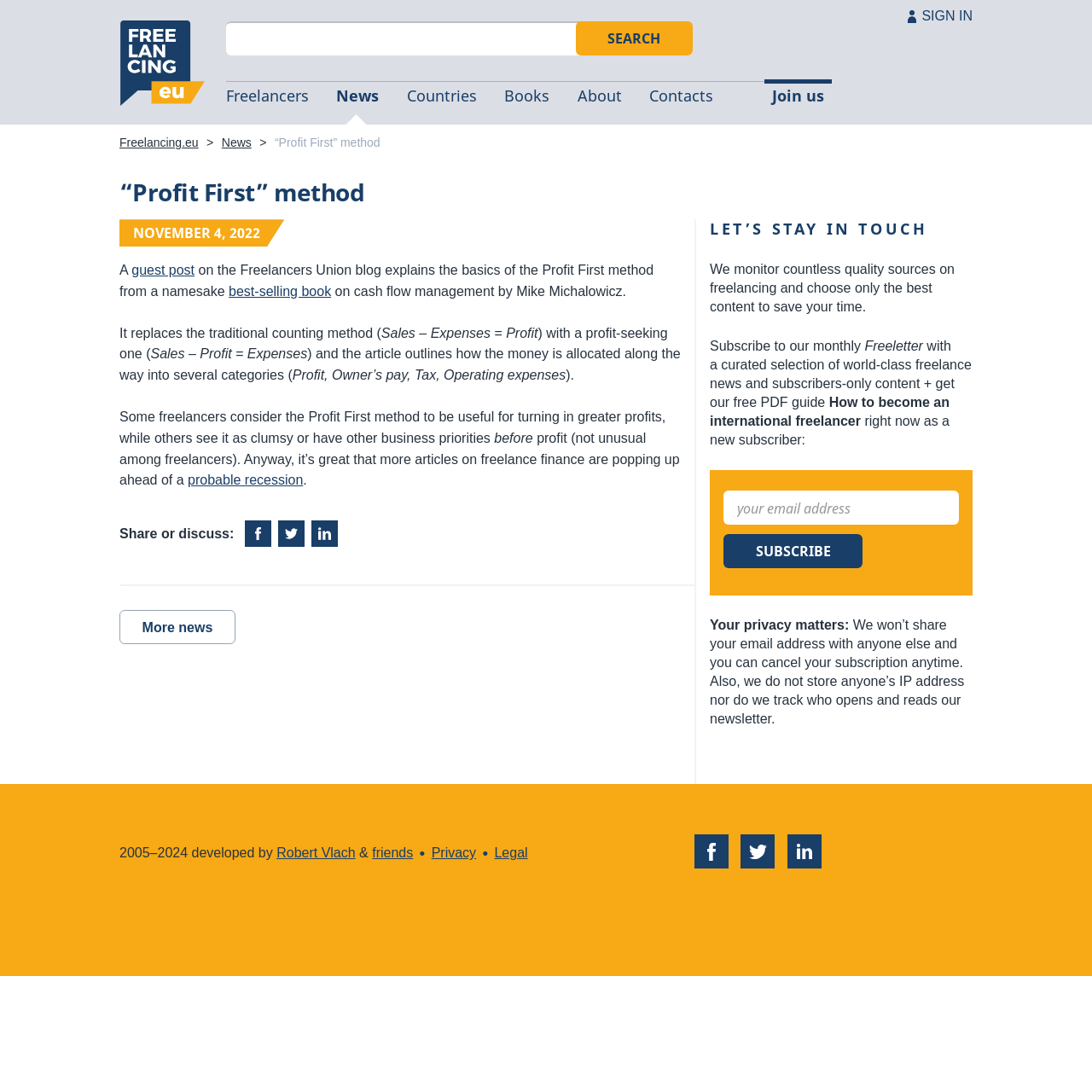Please identify the bounding box coordinates of the clickable area that will allow you to execute the instruction: "Read more news".

[0.109, 0.558, 0.216, 0.589]